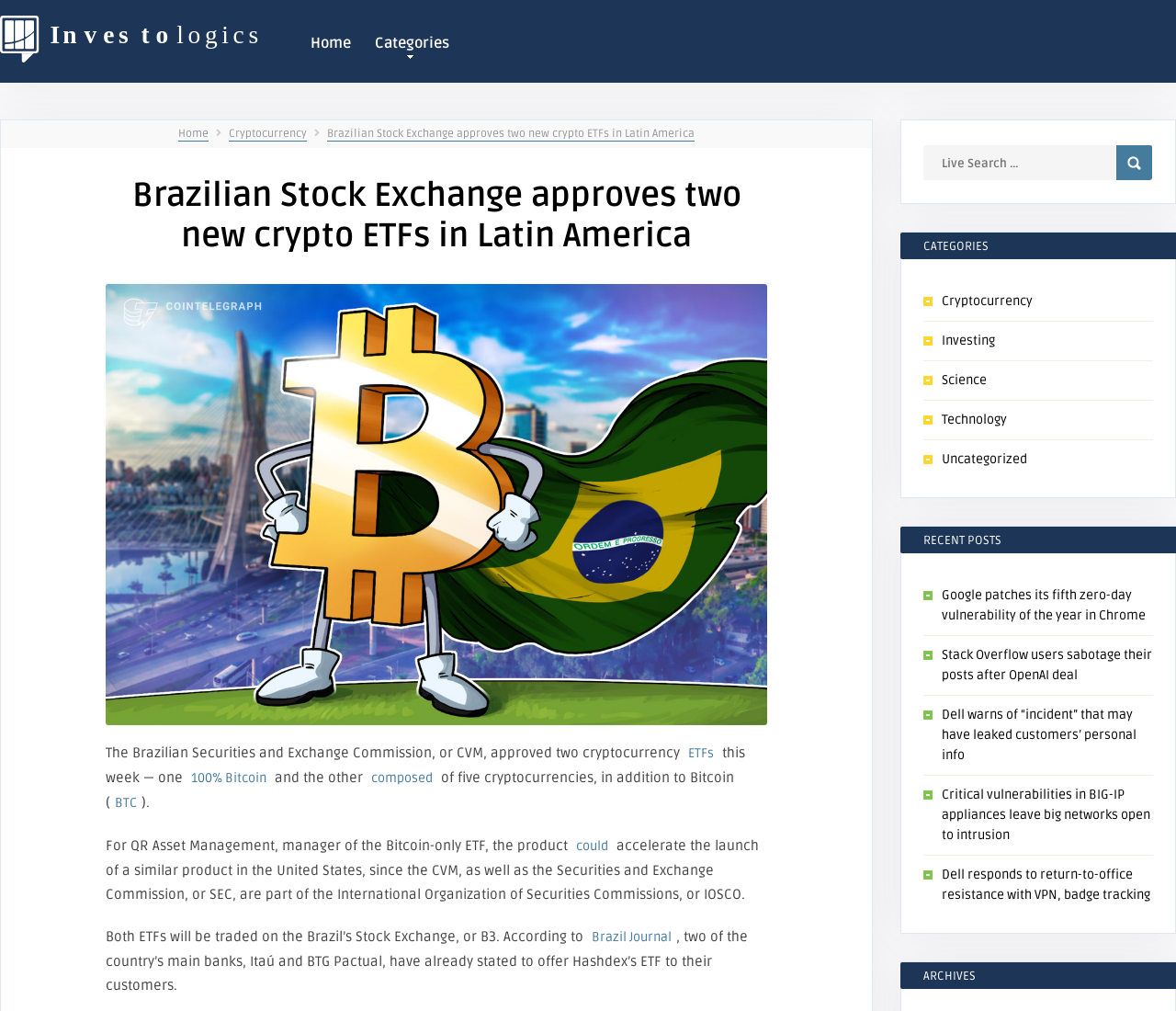Answer the question in a single word or phrase:
How many categories are listed?

5